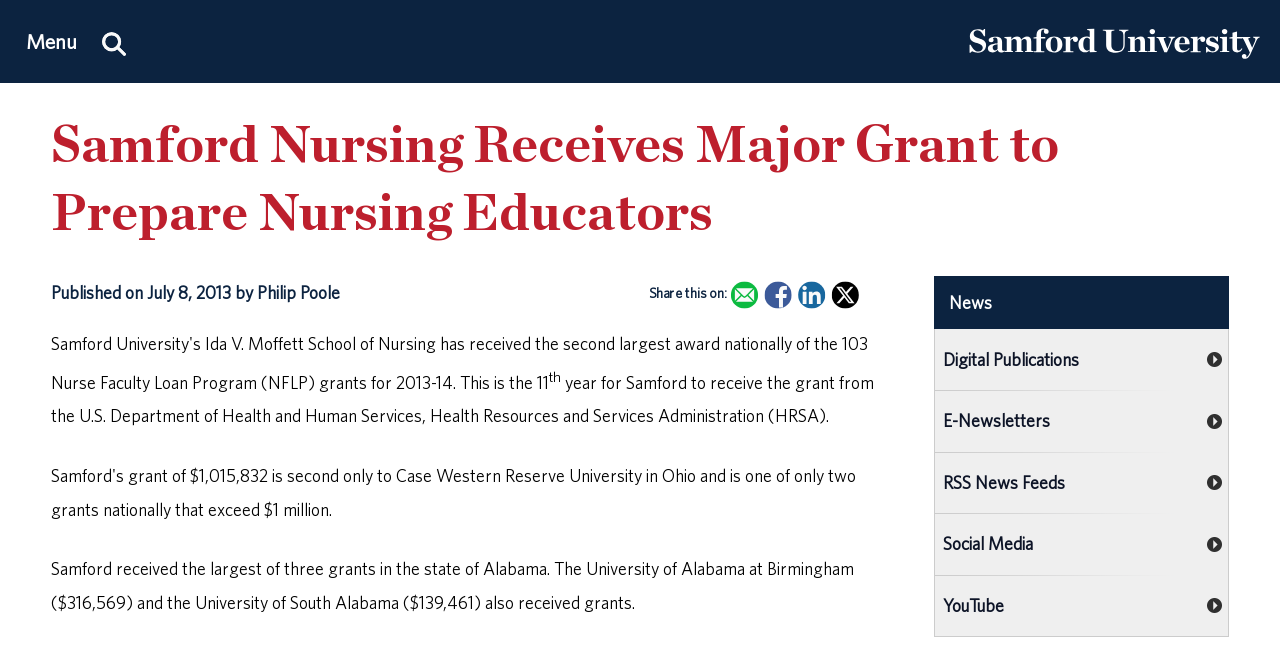By analyzing the image, answer the following question with a detailed response: What is the date of the published article?

I found the date of the published article by looking at the StaticText element with the text 'Published on July 8, 2013 by Philip Poole' at coordinates [0.04, 0.433, 0.27, 0.465].